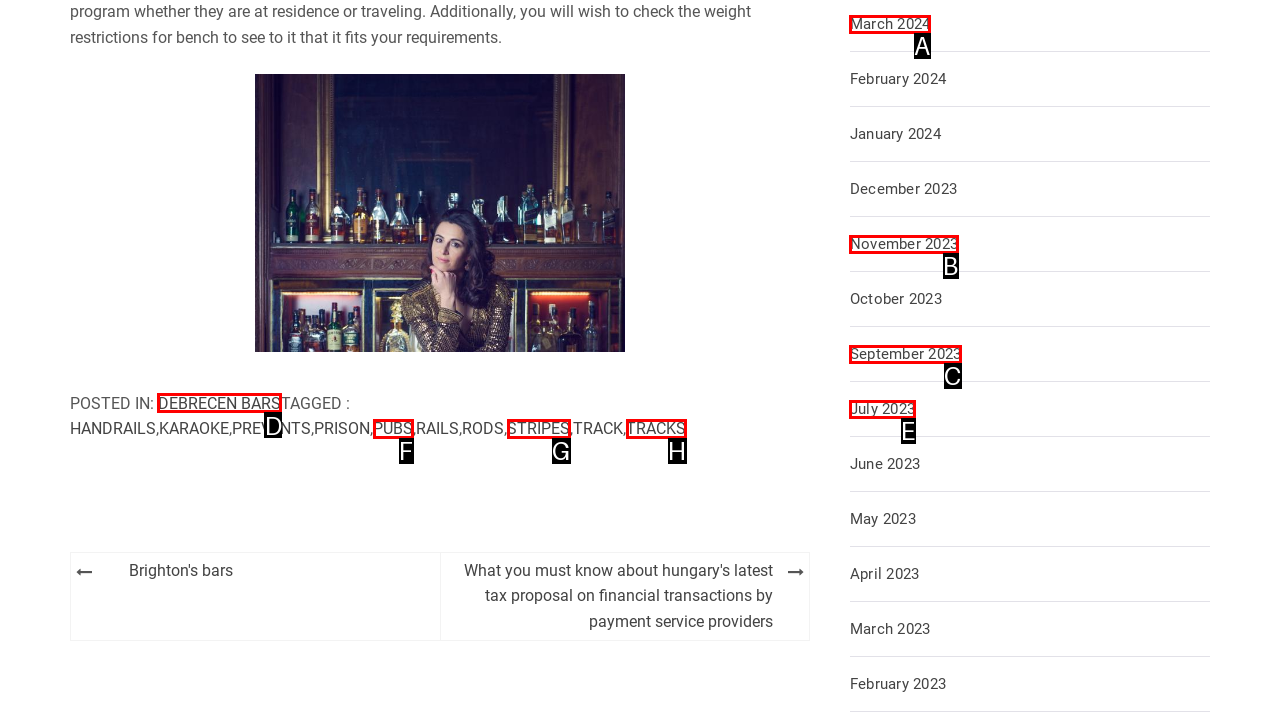Given the task: Click on the link to DEBRECEN BARS, indicate which boxed UI element should be clicked. Provide your answer using the letter associated with the correct choice.

D